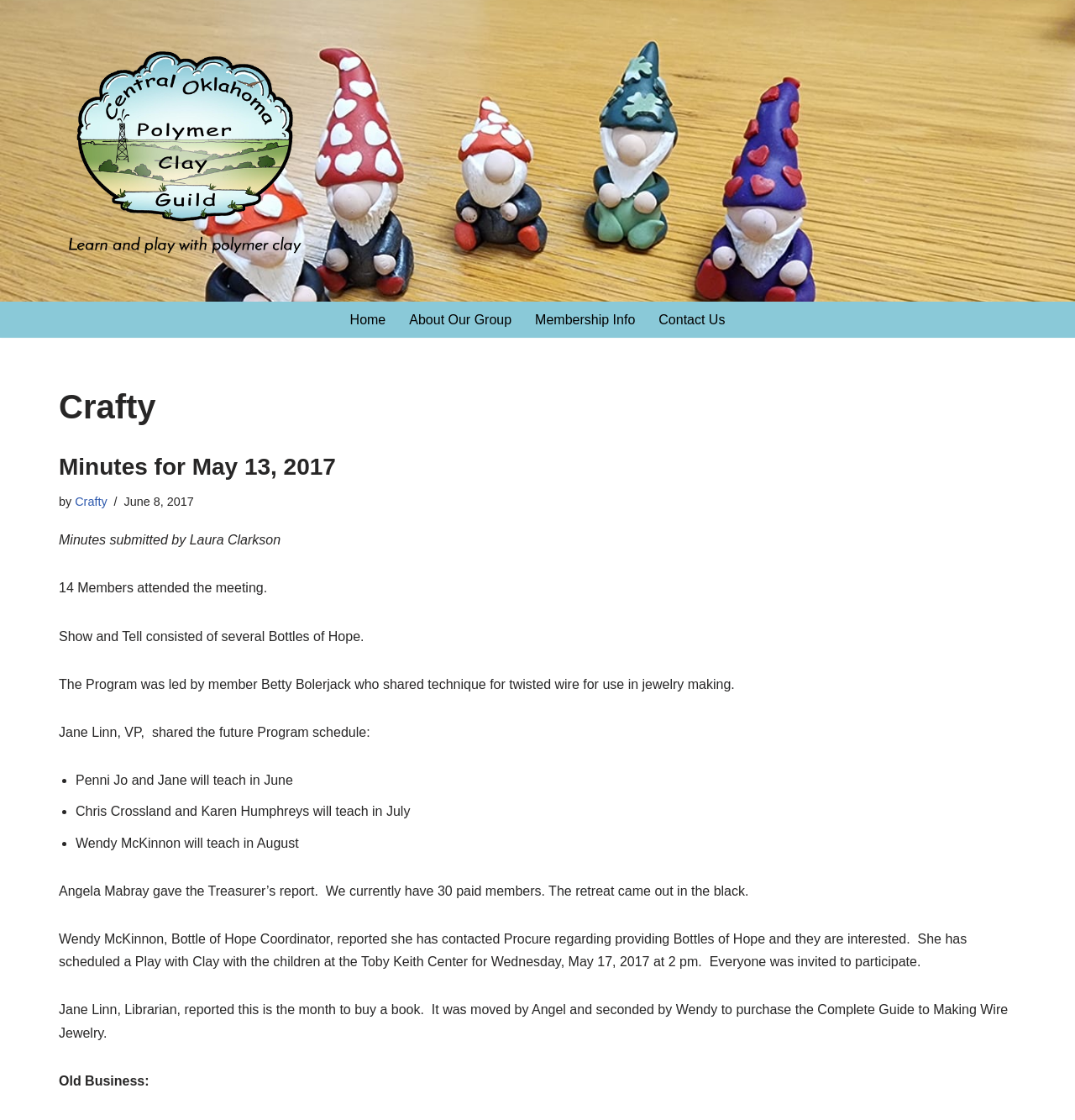Based on the image, provide a detailed and complete answer to the question: 
When is the Play with Clay event scheduled?

The date of the Play with Clay event can be found in the text 'She has scheduled a Play with Clay with the children at the Toby Keith Center for Wednesday, May 17, 2017 at 2 pm.' which is located in the middle of the webpage.